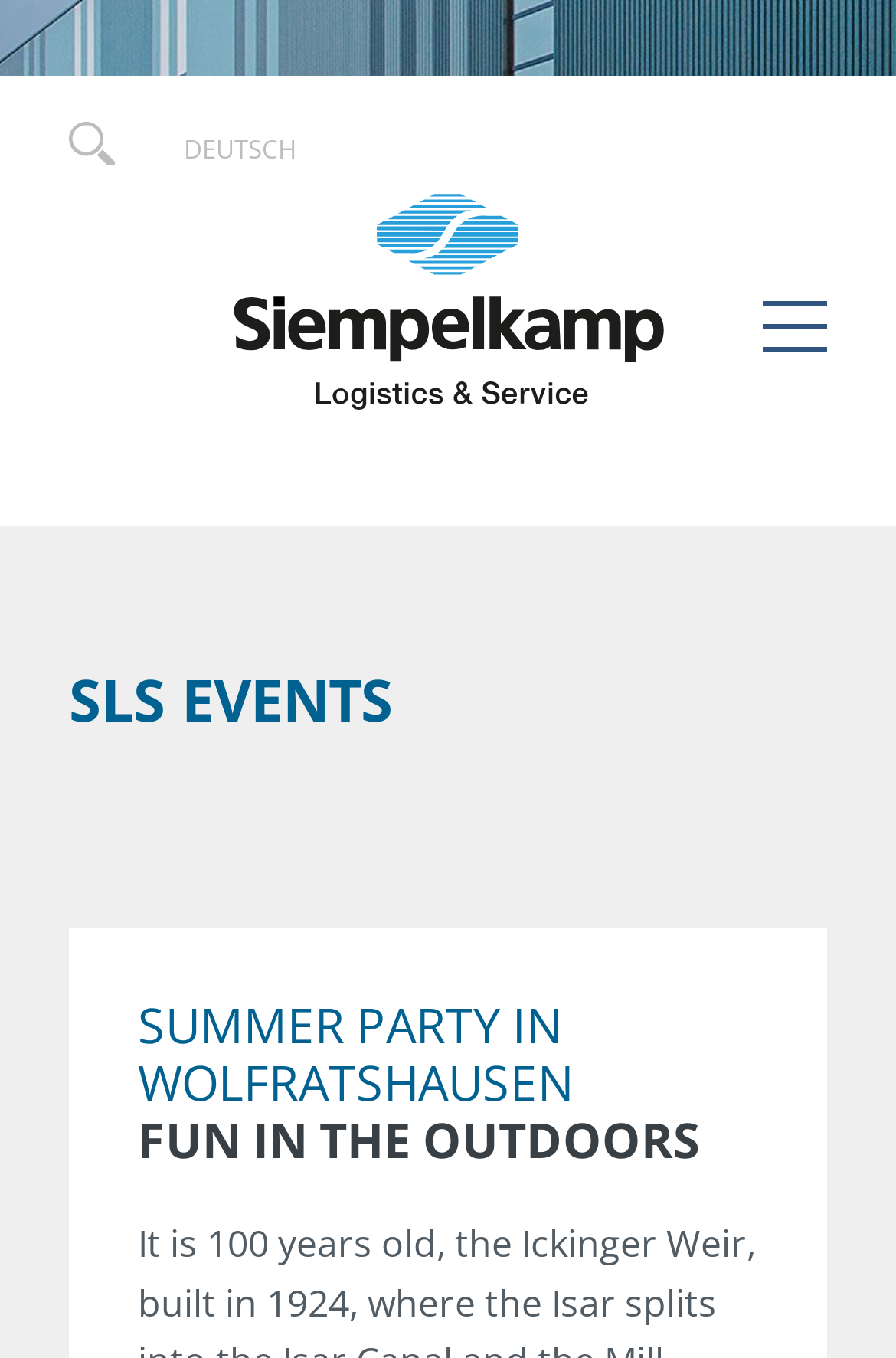Please find the bounding box coordinates (top-left x, top-left y, bottom-right x, bottom-right y) in the screenshot for the UI element described as follows: Deutsch

[0.205, 0.096, 0.331, 0.122]